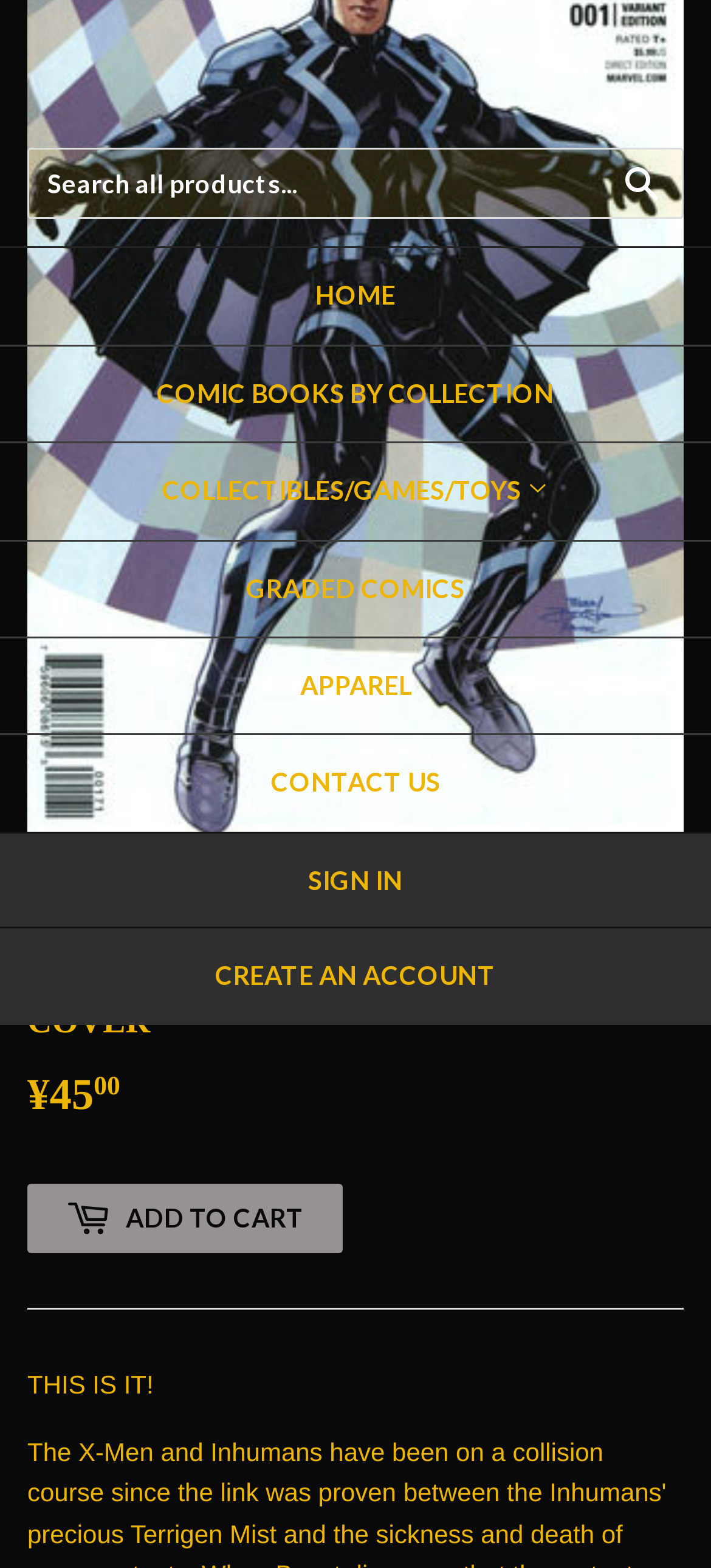Provide the bounding box coordinates of the section that needs to be clicked to accomplish the following instruction: "Create an account."

[0.0, 0.592, 1.0, 0.653]